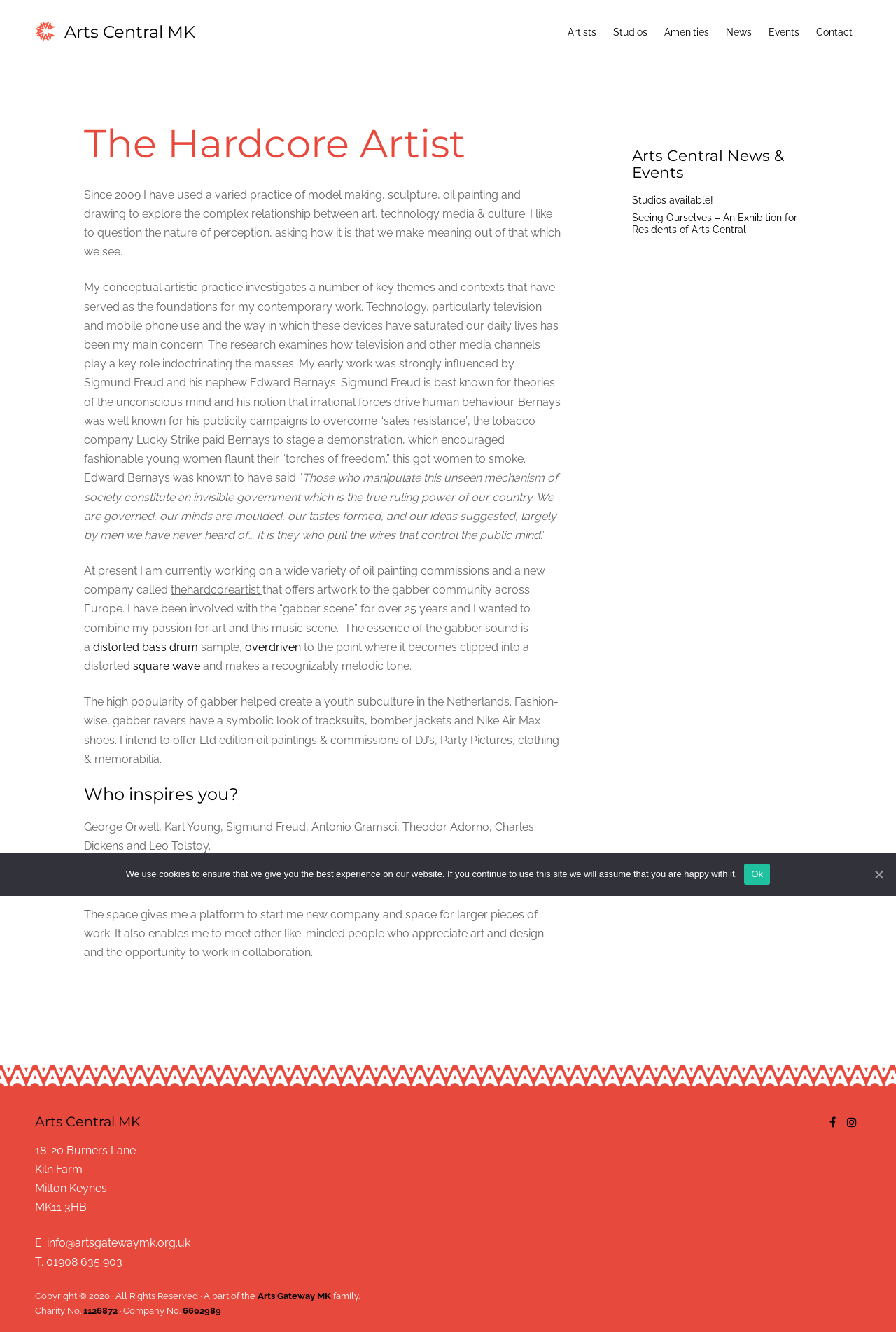Pinpoint the bounding box coordinates of the area that must be clicked to complete this instruction: "Check the contact information of Arts Central MK".

[0.039, 0.858, 0.152, 0.868]